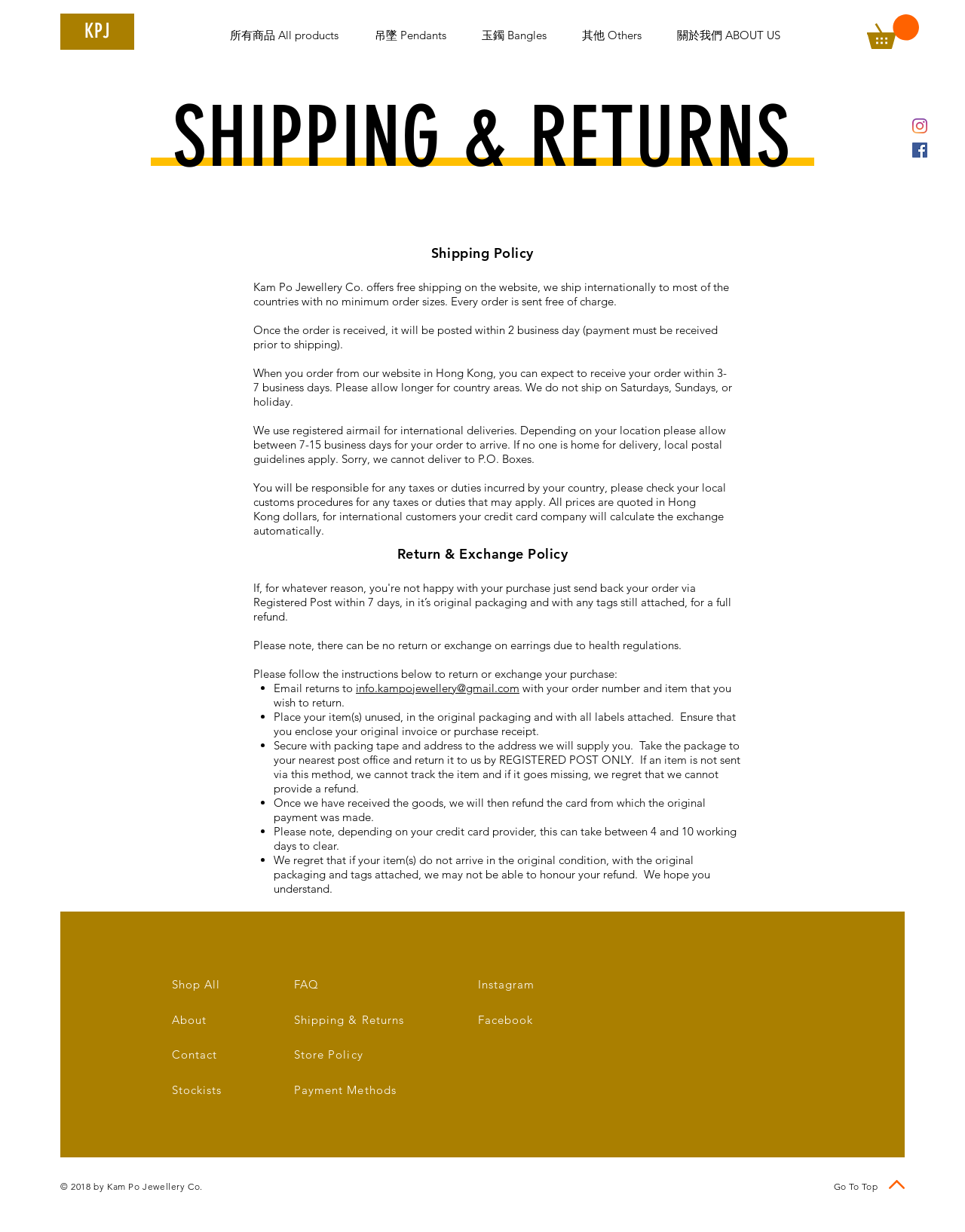Elaborate on the information and visuals displayed on the webpage.

The webpage is about Kam Po Jewellery Co., a company that specializes in selling jade and gemstones, guaranteeing that all products are natural. 

At the top of the page, there is a navigation bar with links to "所有商品 All products", "吊墜 Pendants", "玉鐲 Bangles", "其他 Others", and "關於我們 ABOUT US". To the right of the navigation bar, there is a social bar with links to Instagram and Facebook. 

Below the navigation bar, there is a main section with a heading "SHIPPING & RETURNS" and several paragraphs of text describing the company's shipping and return policies. The shipping policy section explains that the company offers free shipping internationally with no minimum order size, and that orders are sent within 2 business days. It also provides information on delivery times and taxes. The return and exchange policy section explains that earrings cannot be returned or exchanged due to health regulations, and provides instructions on how to return or exchange other items.

Further down the page, there are links to "Shop All", "About", "Contact", "Stockists", "FAQ", "Shipping & Returns", "Store Policy", "Payment Methods", "Instagram", and "Facebook". At the very bottom of the page, there is a copyright notice "© 2018 by Kam Po Jewellery Co." and a link to "Go To Top".